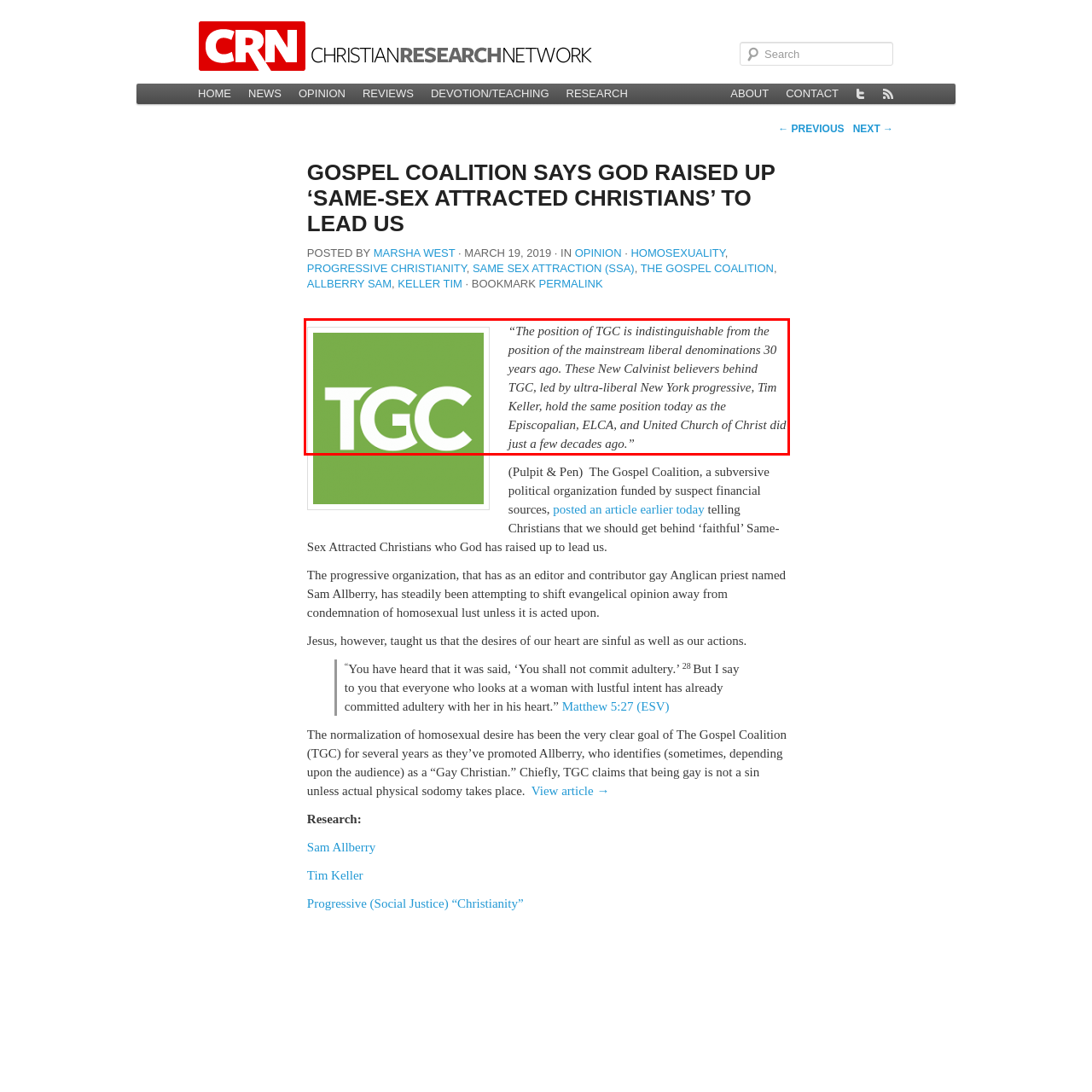In the given screenshot, locate the red bounding box and extract the text content from within it.

“The position of TGC is indistinguishable from the position of the mainstream liberal denominations 30 years ago. These New Calvinist believers behind TGC, led by ultra-liberal New York progressive, Tim Keller, hold the same position today as the Episcopalian, ELCA, and United Church of Christ did just a few decades ago.”